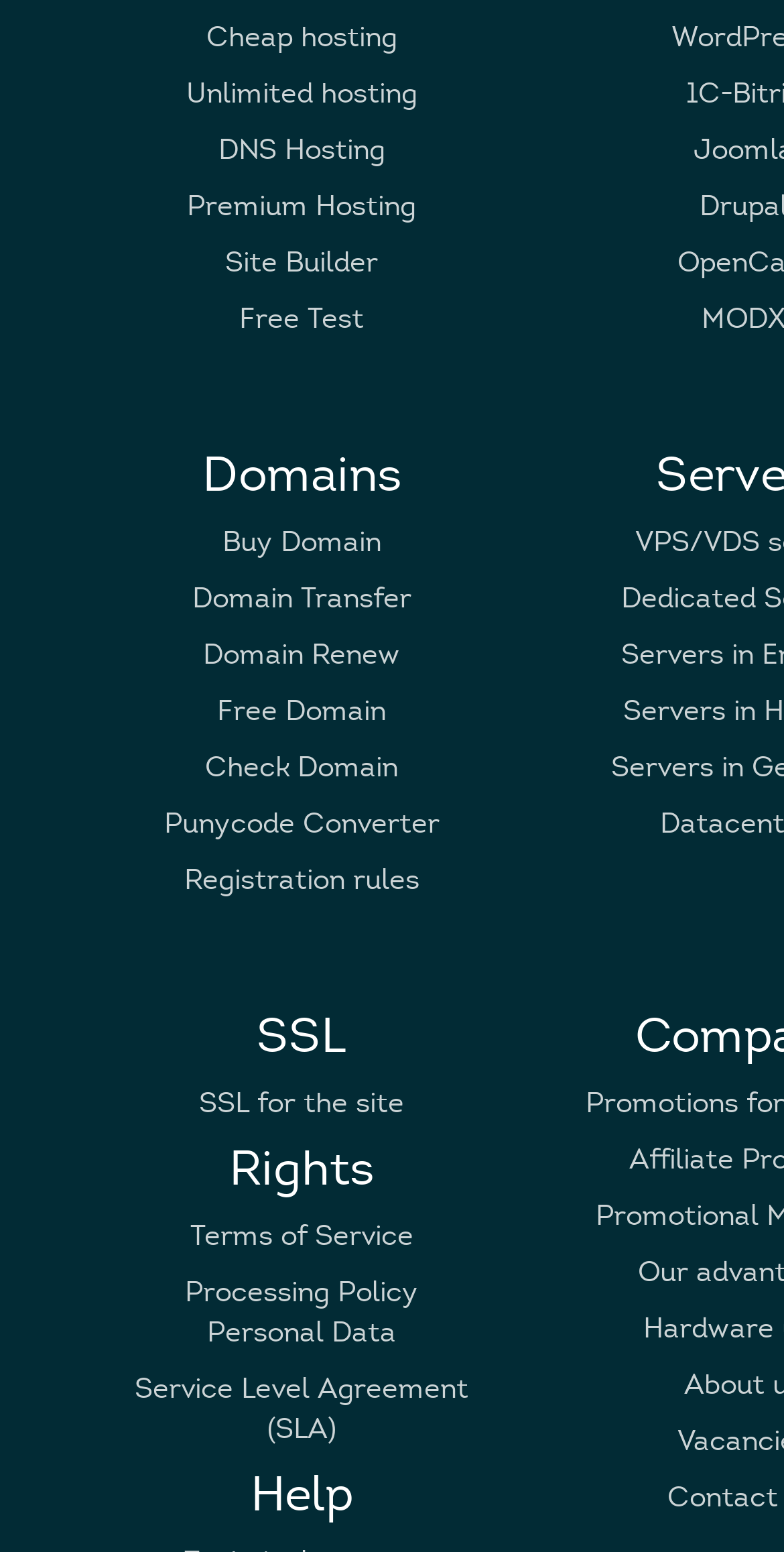Determine the bounding box coordinates of the clickable region to execute the instruction: "Check domain availability". The coordinates should be four float numbers between 0 and 1, denoted as [left, top, right, bottom].

[0.262, 0.483, 0.508, 0.505]